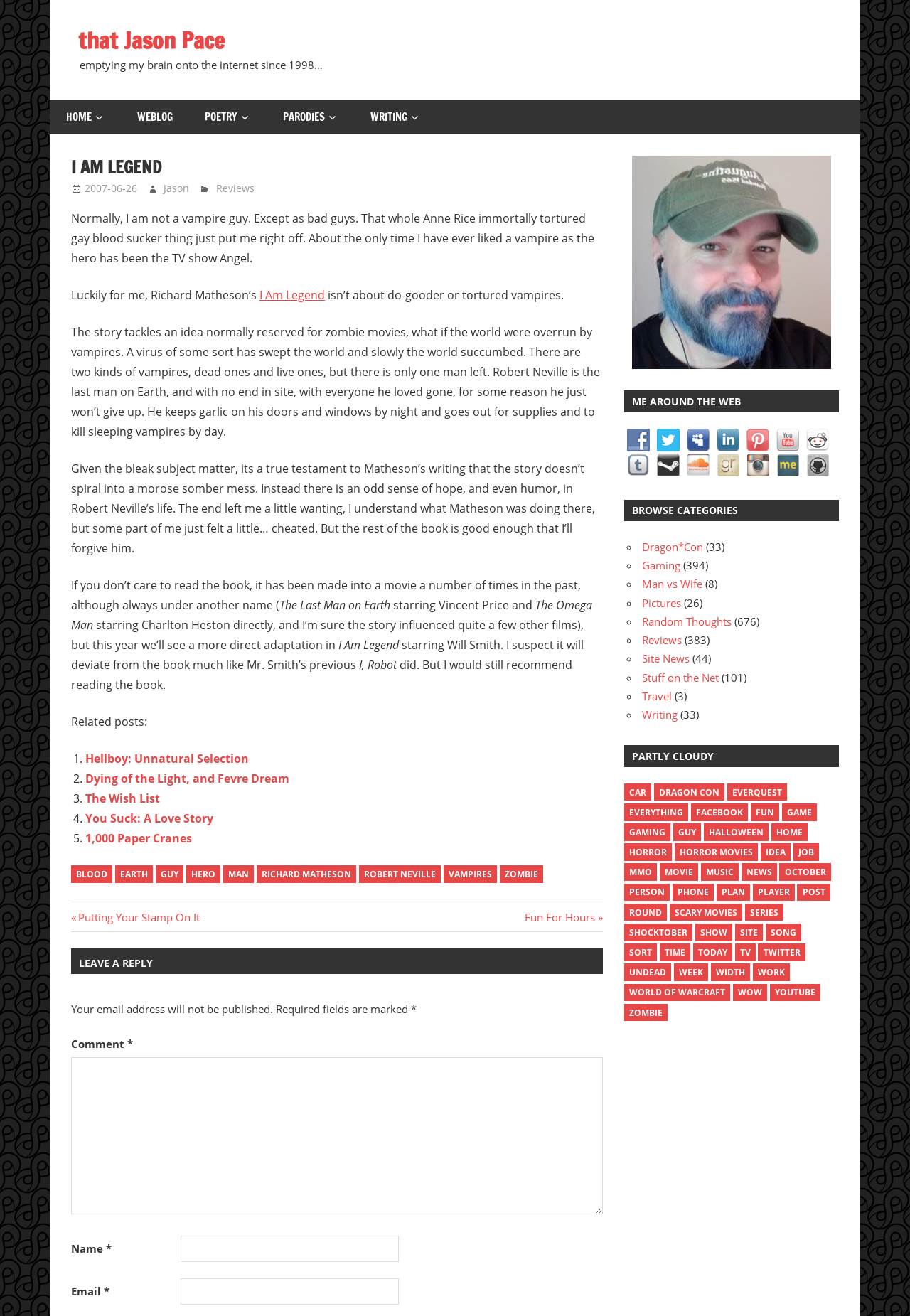Indicate the bounding box coordinates of the element that must be clicked to execute the instruction: "Read the article titled I AM LEGEND". The coordinates should be given as four float numbers between 0 and 1, i.e., [left, top, right, bottom].

[0.078, 0.119, 0.662, 0.15]